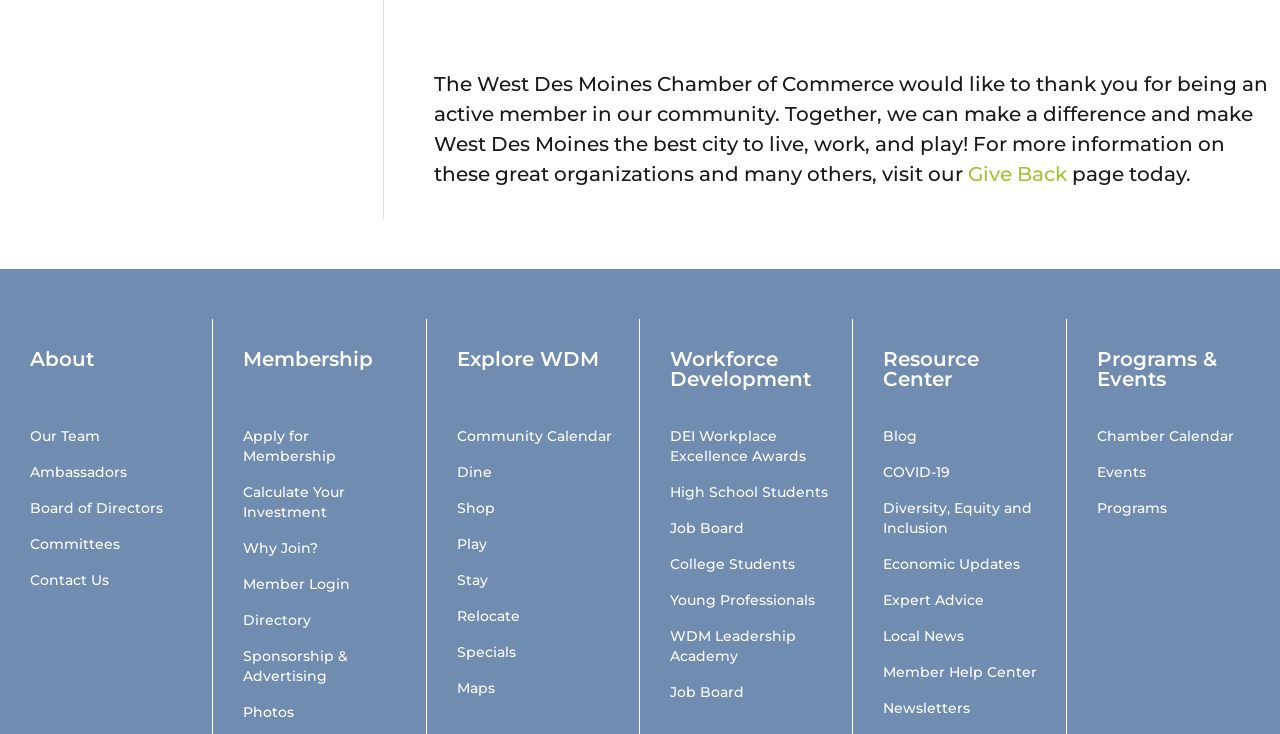Give a one-word or phrase response to the following question: What is the name of the organization?

West Des Moines Chamber of Commerce